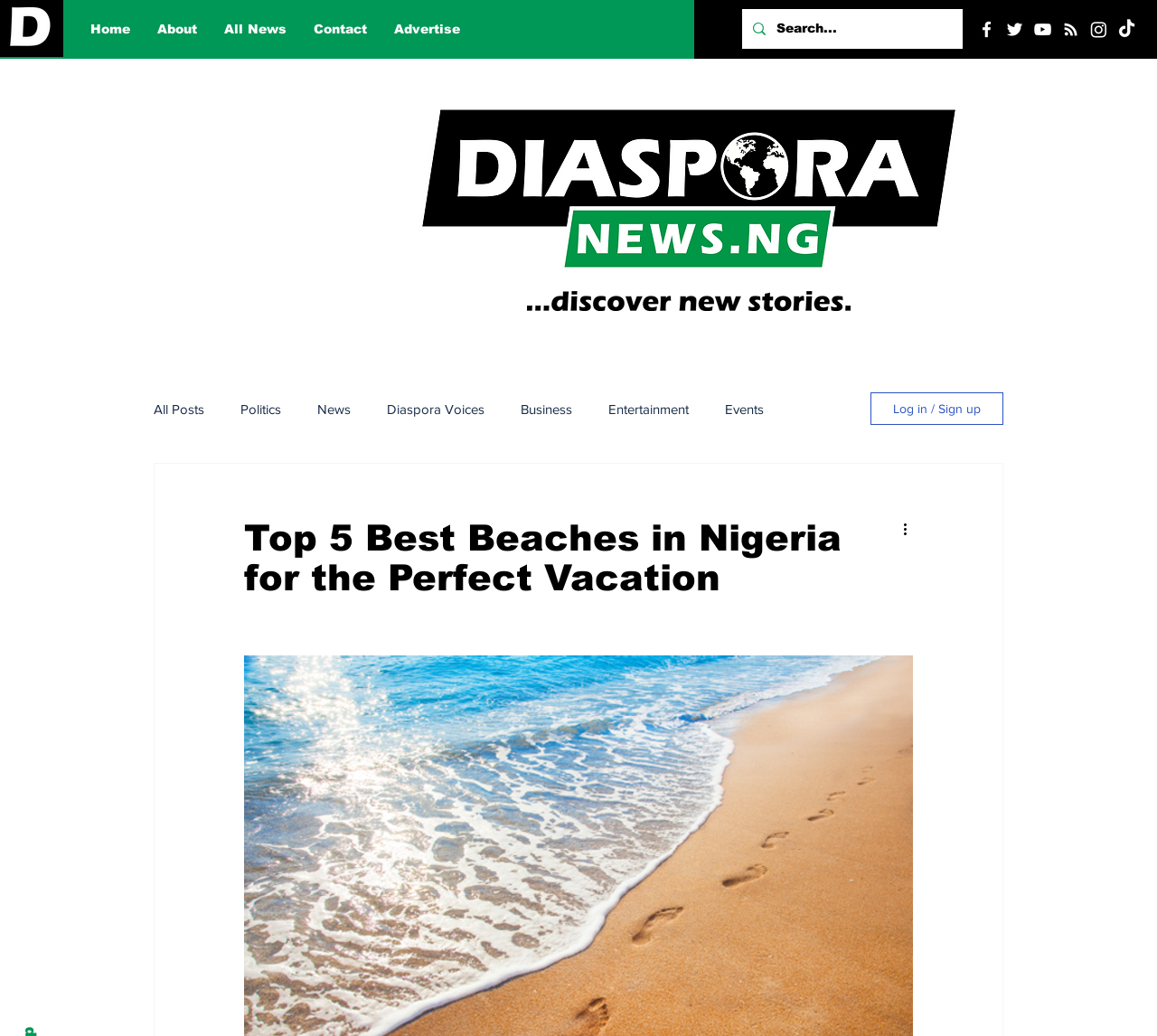How many social media links are available?
Please interpret the details in the image and answer the question thoroughly.

I counted the number of links in the Social Bar section, which are Facebook, Twitter, Instagram, LinkedIn, and YouTube.